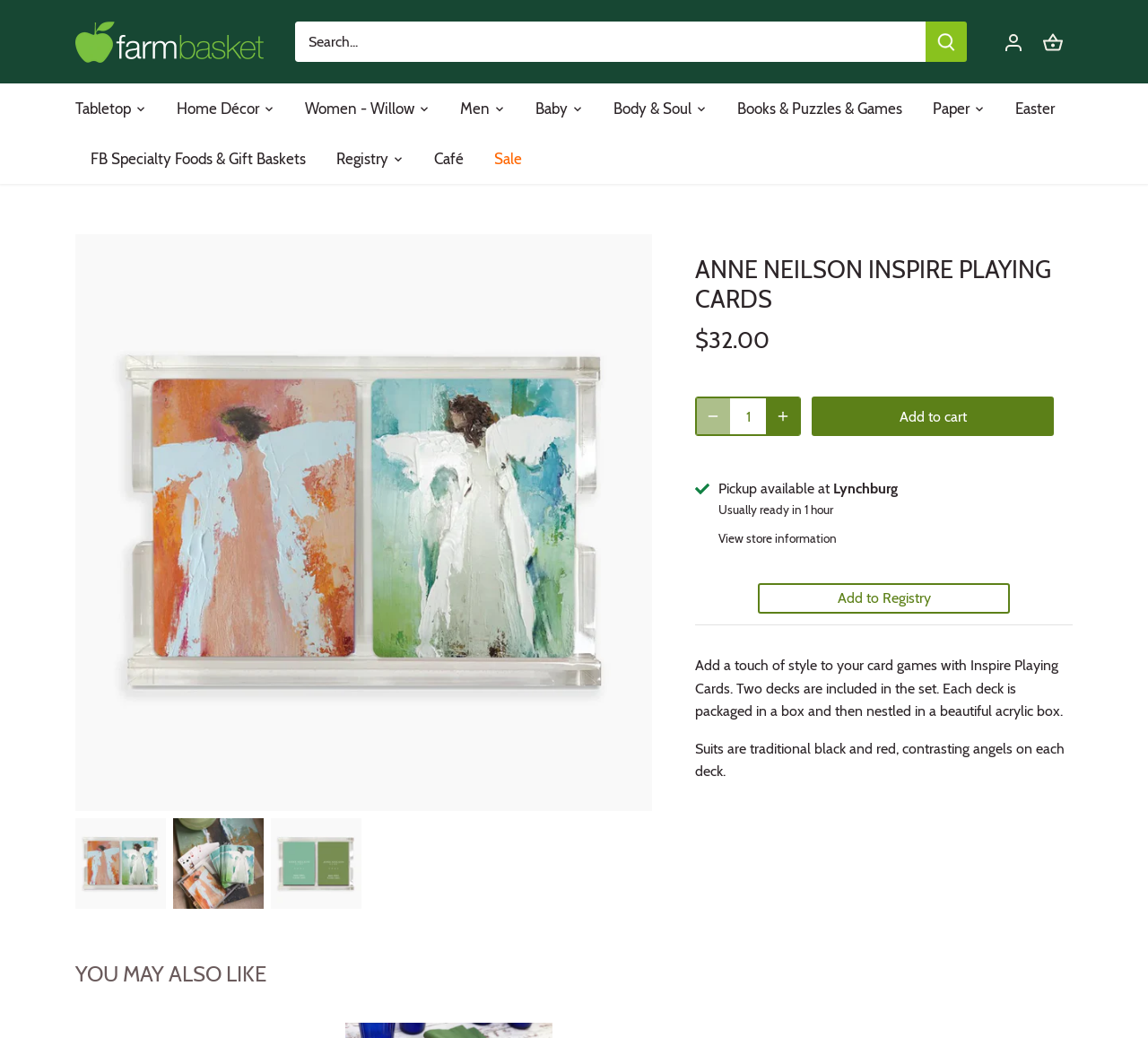Determine the bounding box coordinates of the section I need to click to execute the following instruction: "Go to cart". Provide the coordinates as four float numbers between 0 and 1, i.e., [left, top, right, bottom].

[0.908, 0.016, 0.927, 0.064]